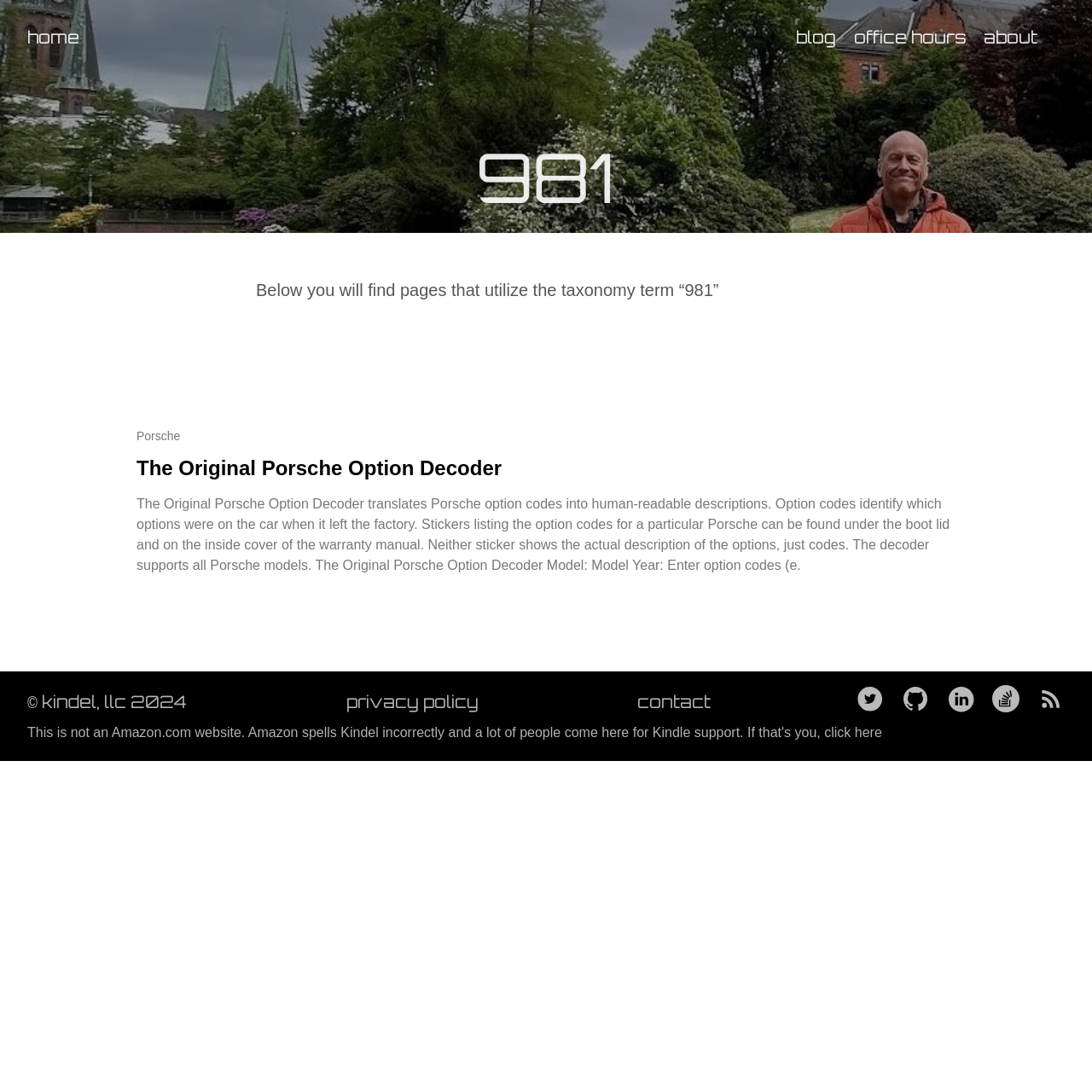Indicate the bounding box coordinates of the element that needs to be clicked to satisfy the following instruction: "follow on Twitter". The coordinates should be four float numbers between 0 and 1, i.e., [left, top, right, bottom].

[0.784, 0.627, 0.819, 0.656]